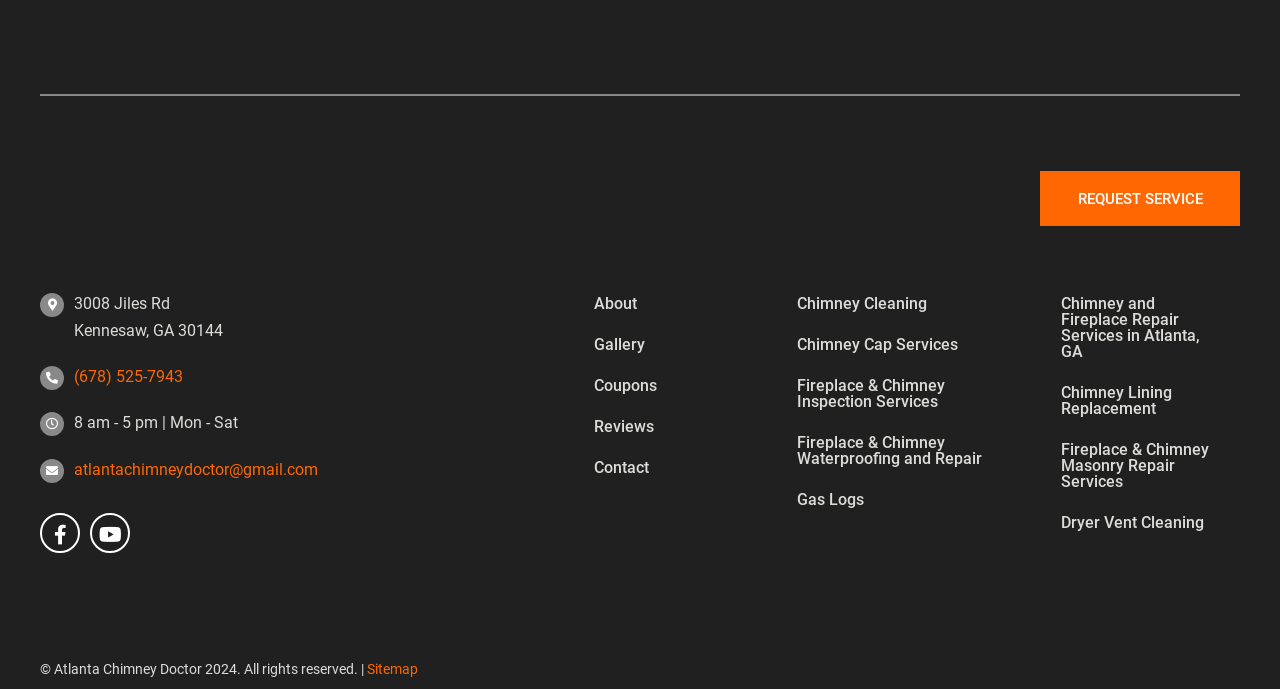Determine the coordinates of the bounding box that should be clicked to complete the instruction: "Send an email". The coordinates should be represented by four float numbers between 0 and 1: [left, top, right, bottom].

[0.058, 0.667, 0.248, 0.695]